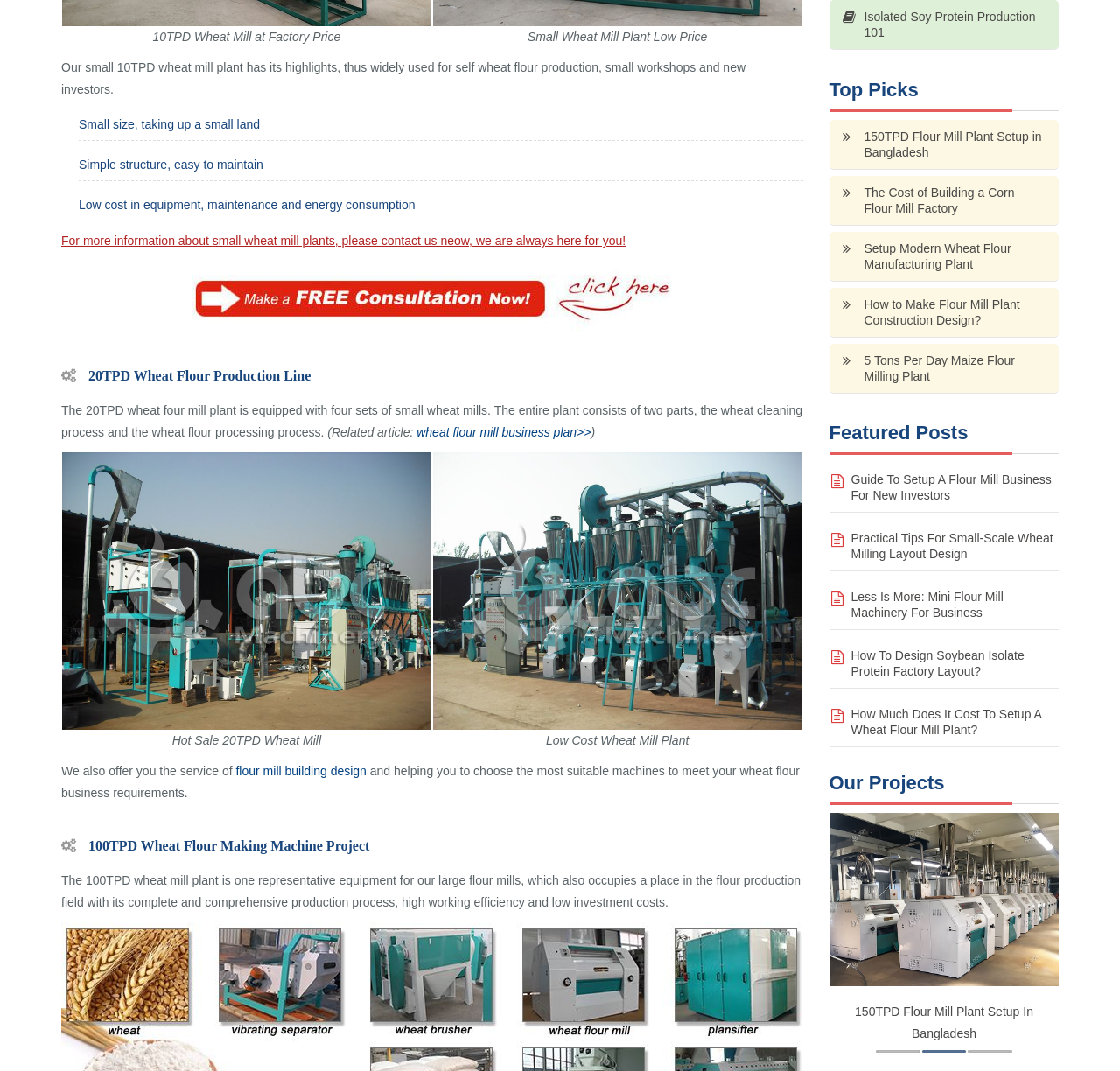Please find the bounding box coordinates of the element that must be clicked to perform the given instruction: "Get information on how to start your own production line with best business plan". The coordinates should be four float numbers from 0 to 1, i.e., [left, top, right, bottom].

[0.172, 0.27, 0.6, 0.283]